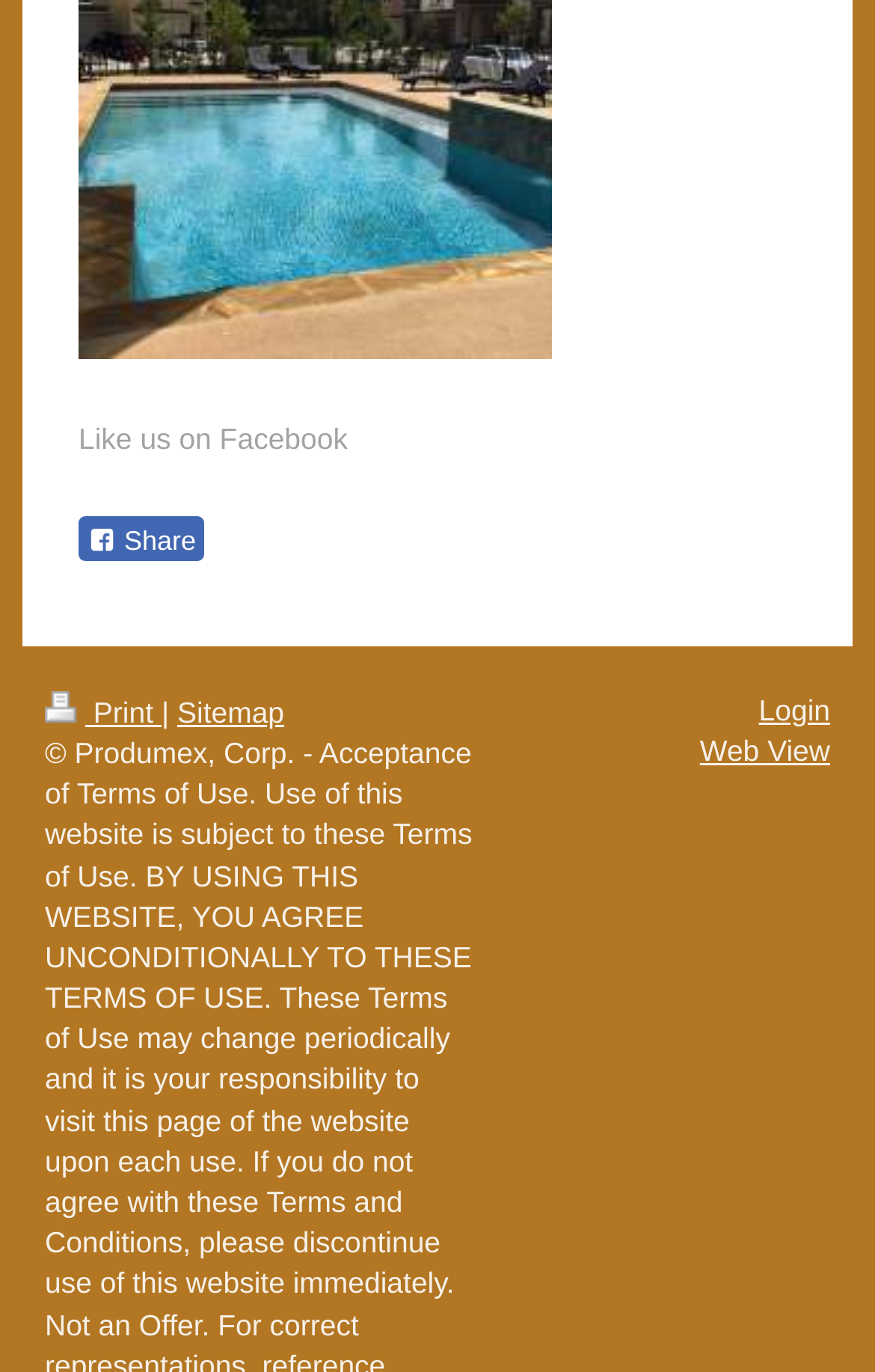What is the position of the 'Print' link?
Provide a concise answer using a single word or phrase based on the image.

Top-left